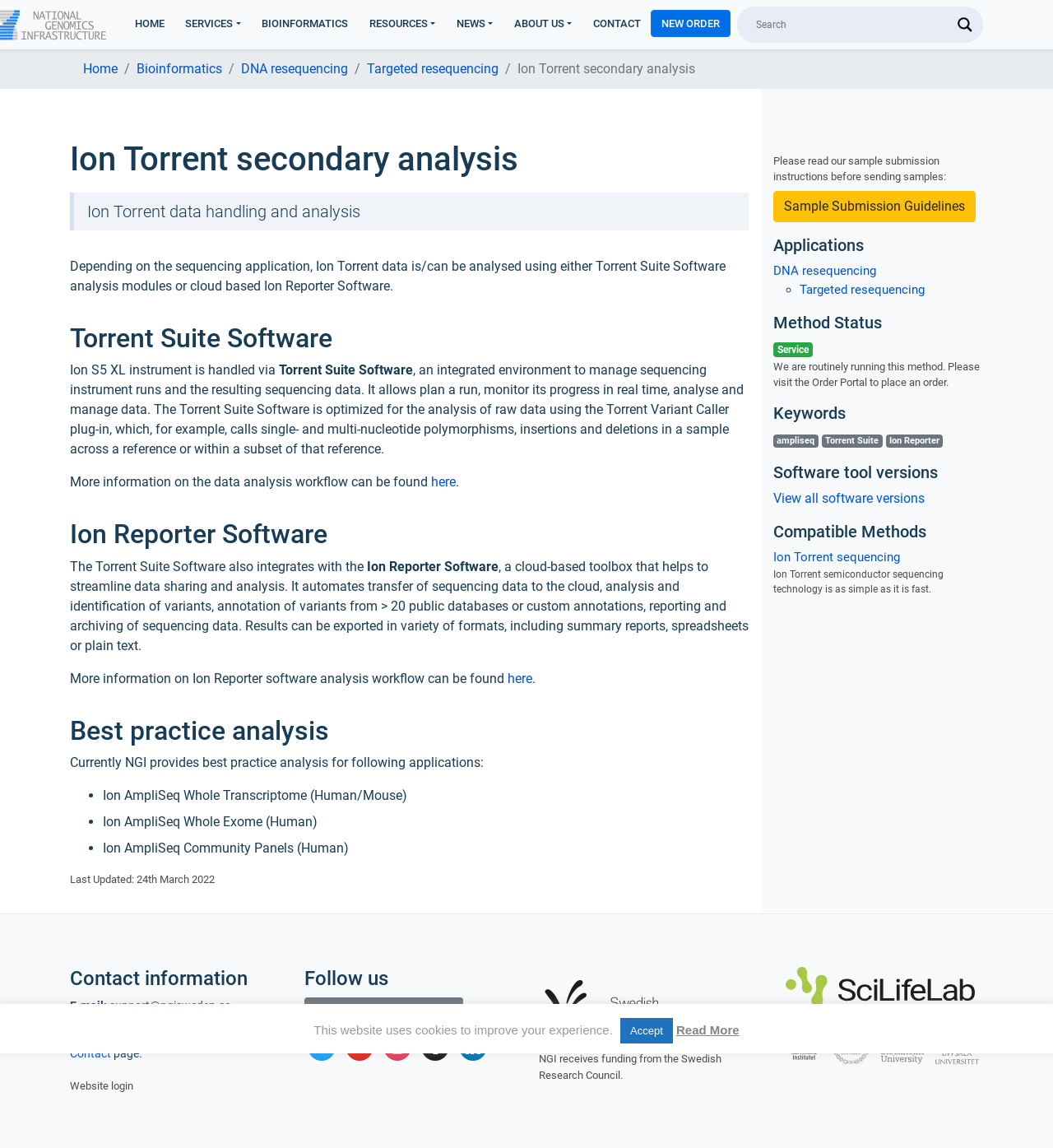Identify the bounding box coordinates of the section to be clicked to complete the task described by the following instruction: "Read the article 6 Accounting Challenges You Need to Overcome for Smooth Operations". The coordinates should be four float numbers between 0 and 1, formatted as [left, top, right, bottom].

None